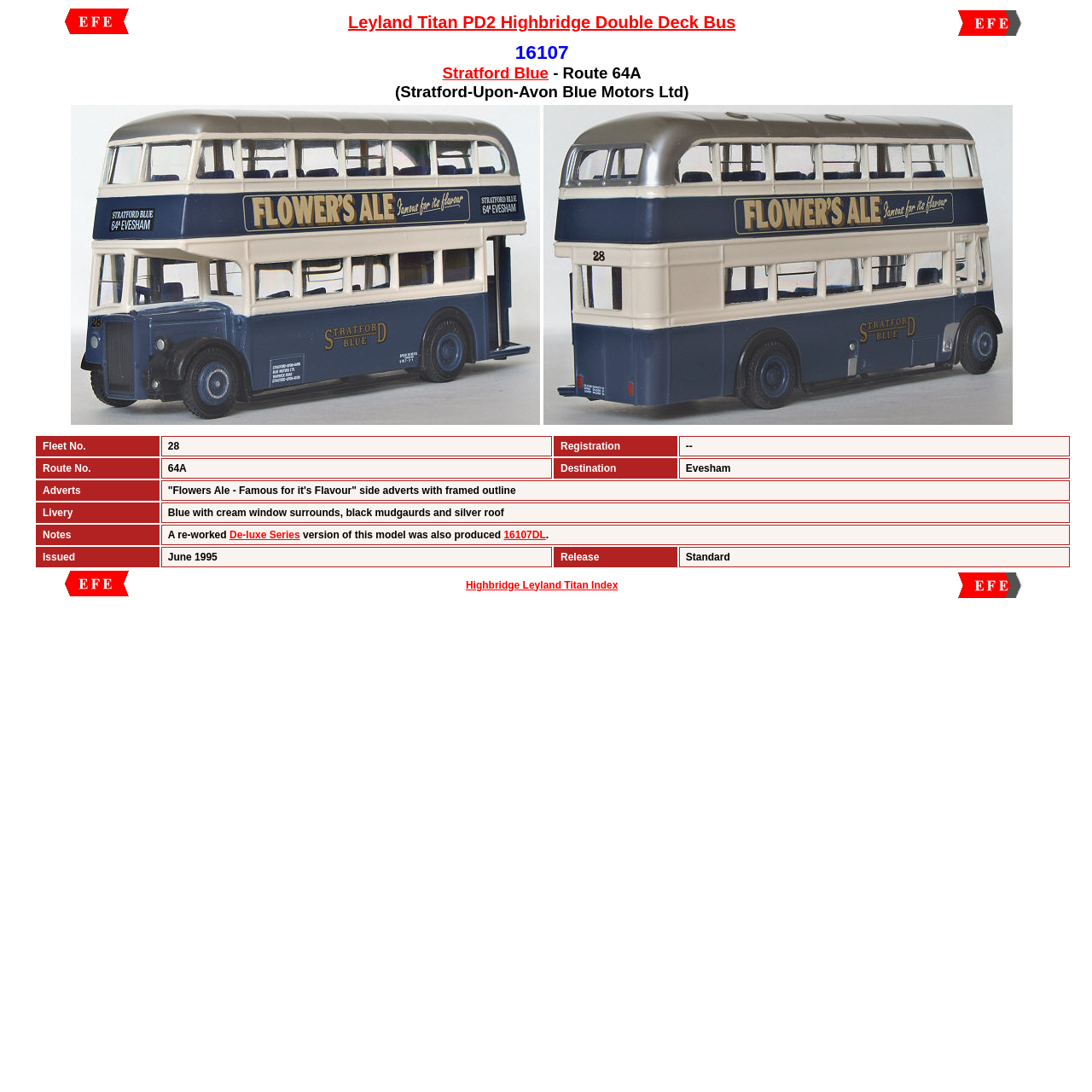Provide your answer in a single word or phrase: 
What is the bus model number?

16107